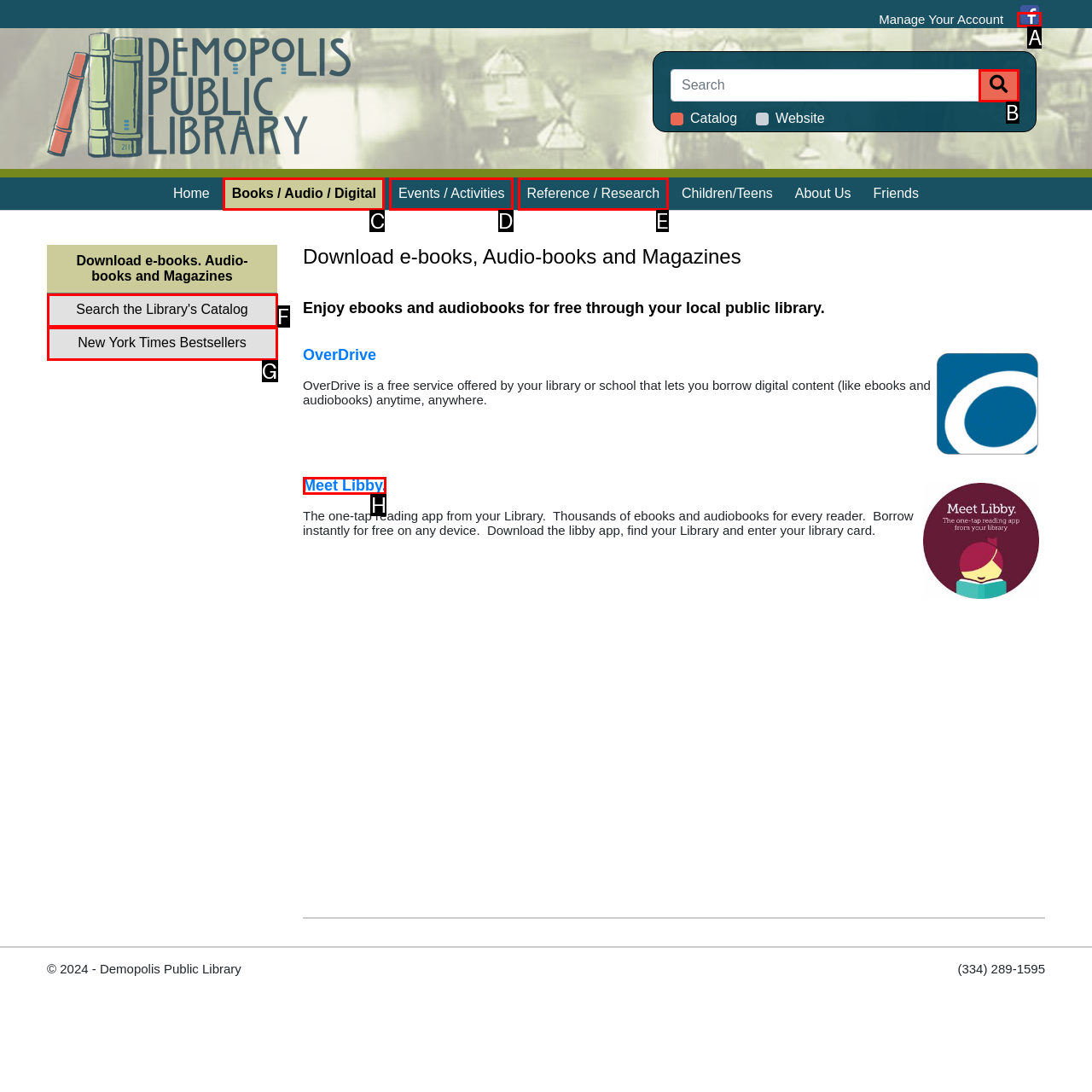Select the letter of the HTML element that best fits the description: name="SearchSubmit"
Answer with the corresponding letter from the provided choices.

B